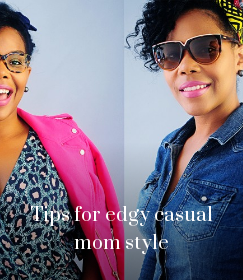Refer to the image and answer the question with as much detail as possible: What is the main theme of the image?

The image is showcasing two different styles of edgy casual mom fashion, with the caption 'Tips for edgy casual mom style' overlaying the image, emphasizing the focus on fashionable yet comfortable outfits perfect for modern mothers.